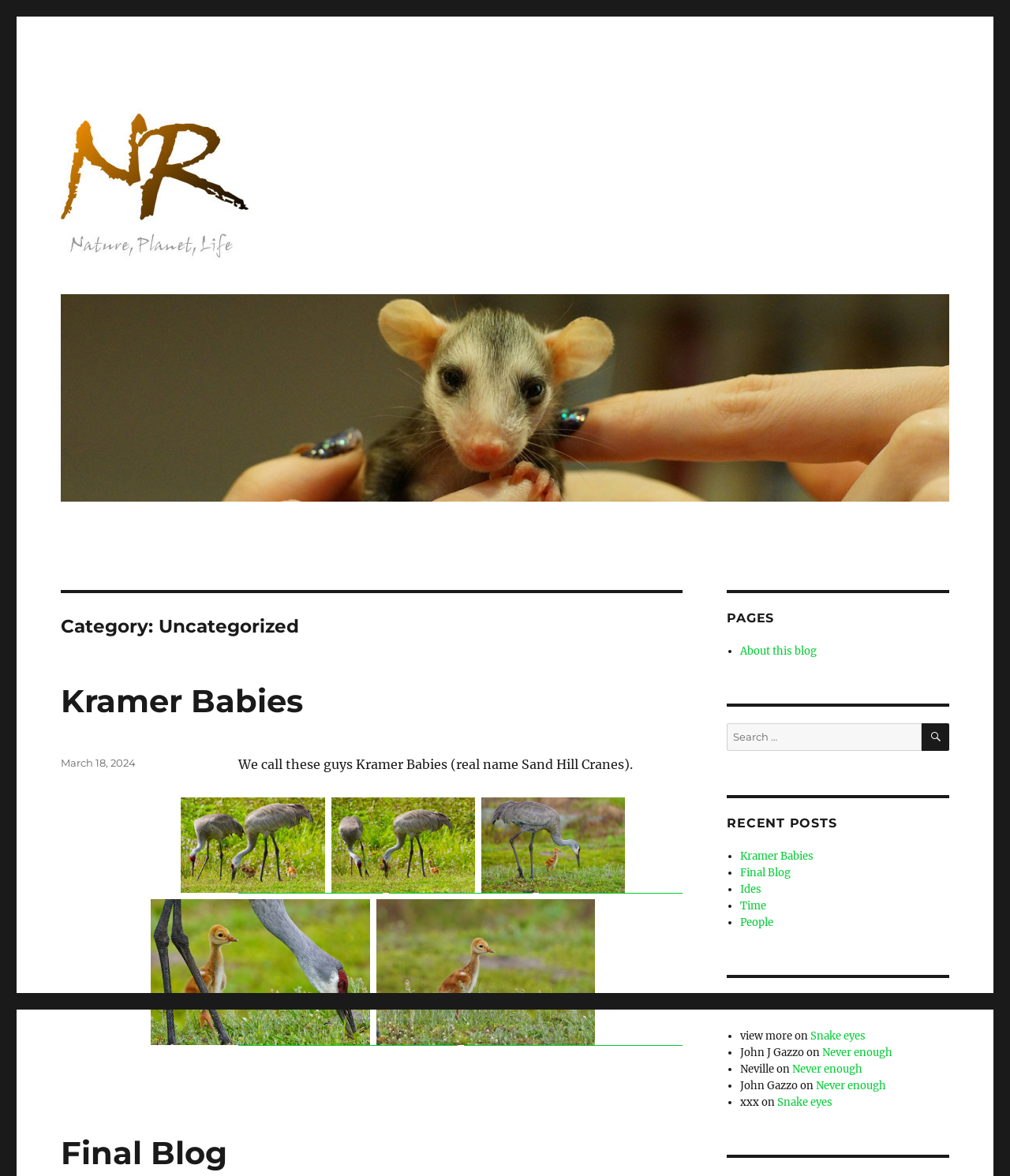Determine the bounding box coordinates of the UI element described below. Use the format (top-left x, top-left y, bottom-right x, bottom-right y) with floating point numbers between 0 and 1: Kramer Babies

[0.733, 0.722, 0.805, 0.733]